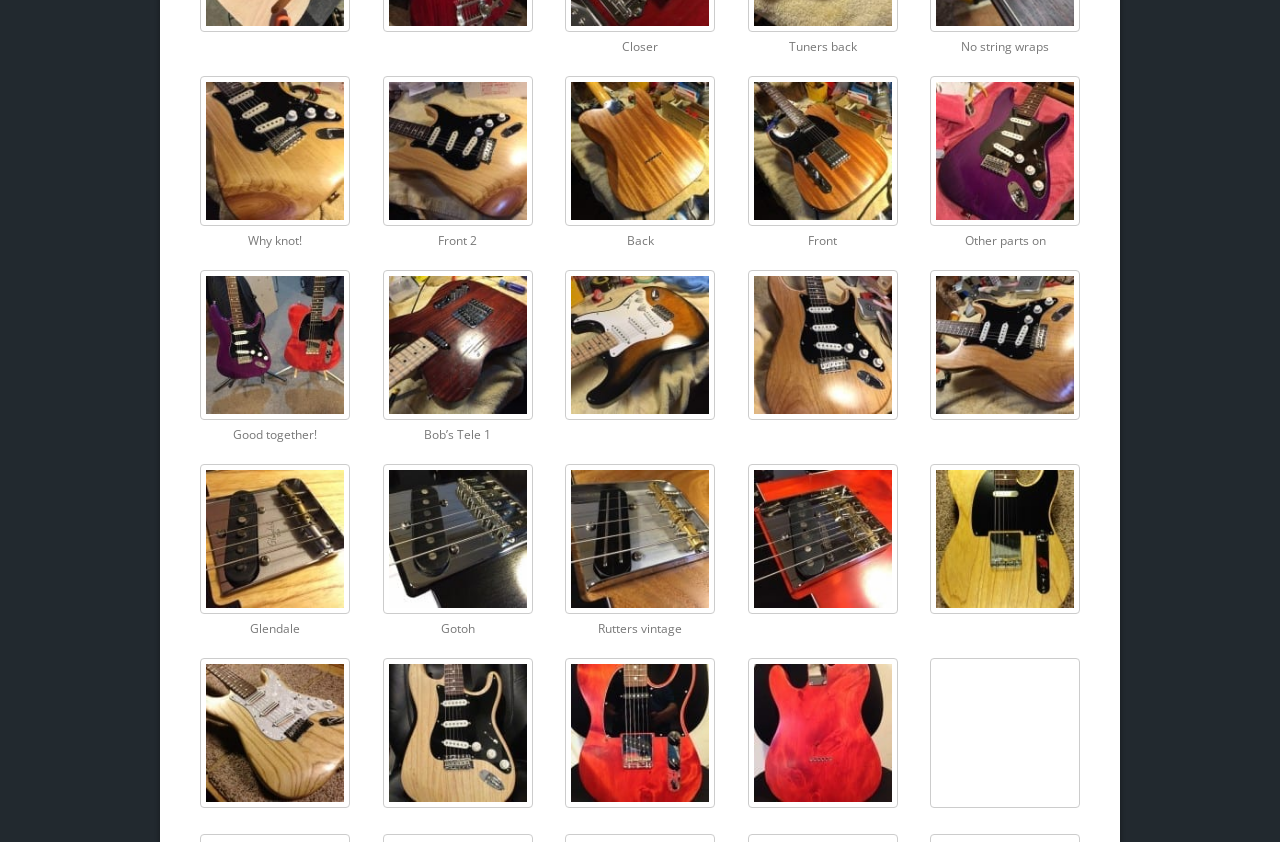How many links are there in the top row?
Refer to the image and provide a detailed answer to the question.

The top row contains 5 links which can be identified by their bounding box coordinates and element types. The links are located at [0.156, 0.018, 0.273, 0.044], [0.299, 0.018, 0.416, 0.044], [0.441, 0.018, 0.559, 0.044], [0.584, 0.018, 0.701, 0.044], and [0.727, 0.018, 0.844, 0.044].